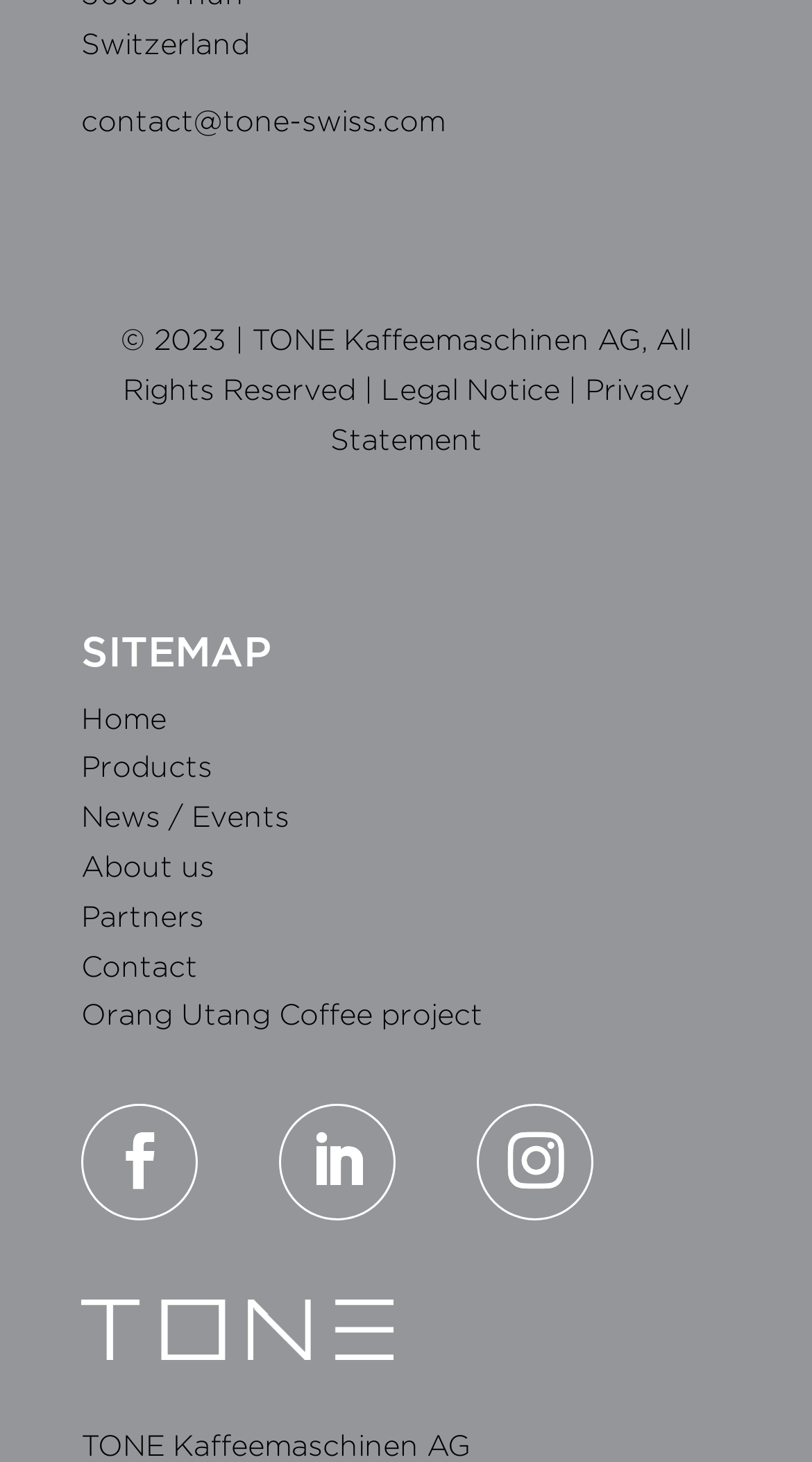Based on the element description, predict the bounding box coordinates (top-left x, top-left y, bottom-right x, bottom-right y) for the UI element in the screenshot: Contact

[0.1, 0.649, 0.244, 0.672]